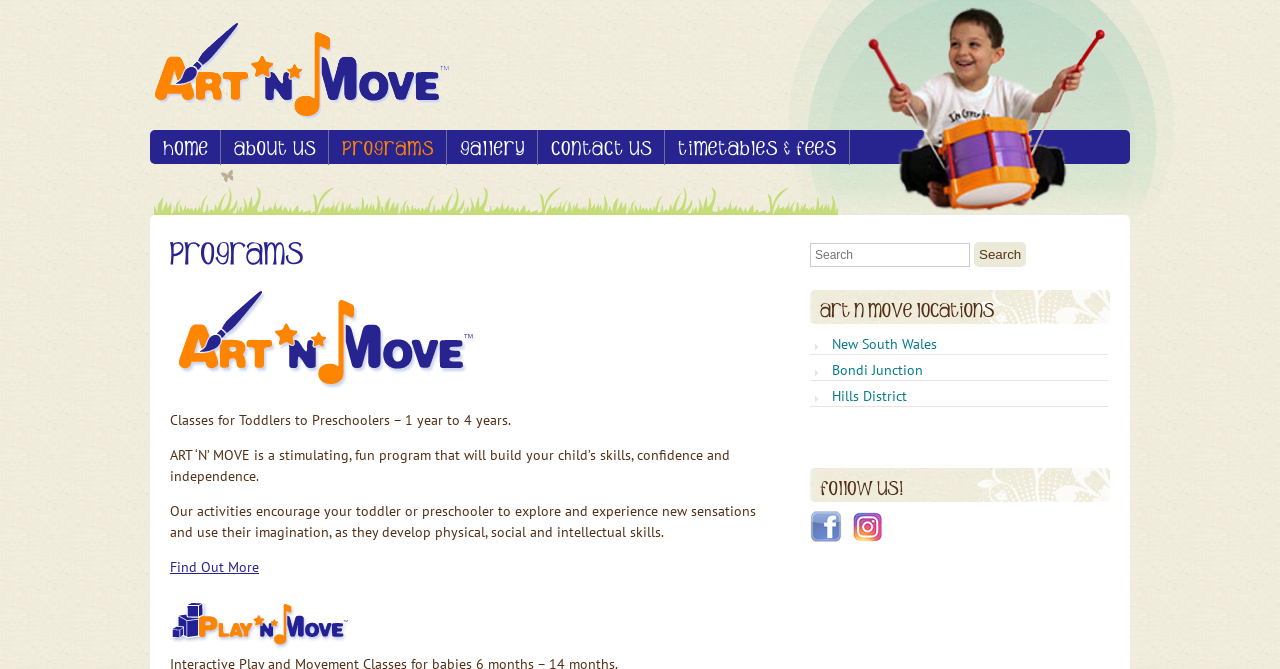Find the bounding box coordinates of the clickable area required to complete the following action: "Search for blog articles".

None